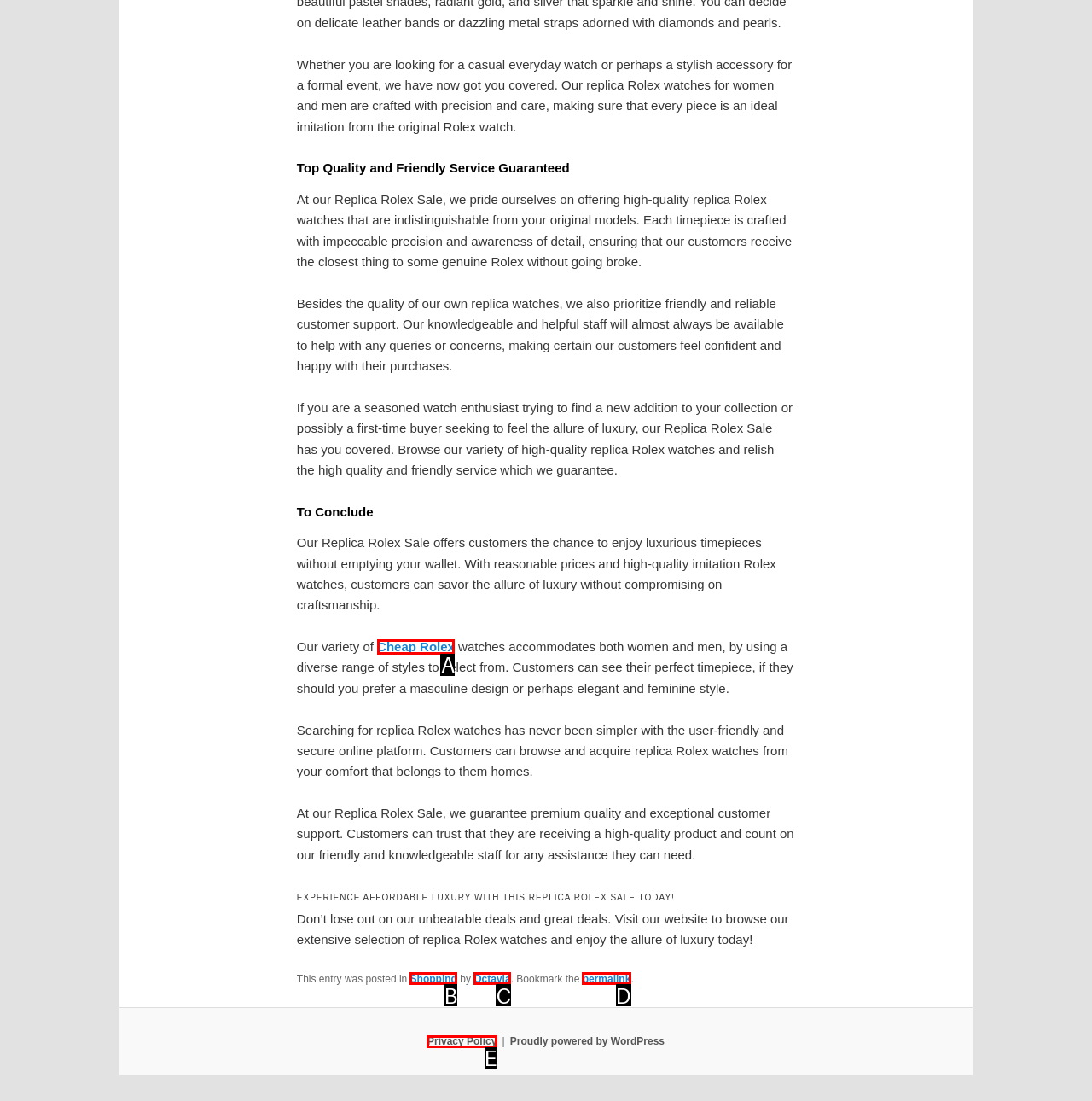From the given options, find the HTML element that fits the description: Octavia. Reply with the letter of the chosen element.

C